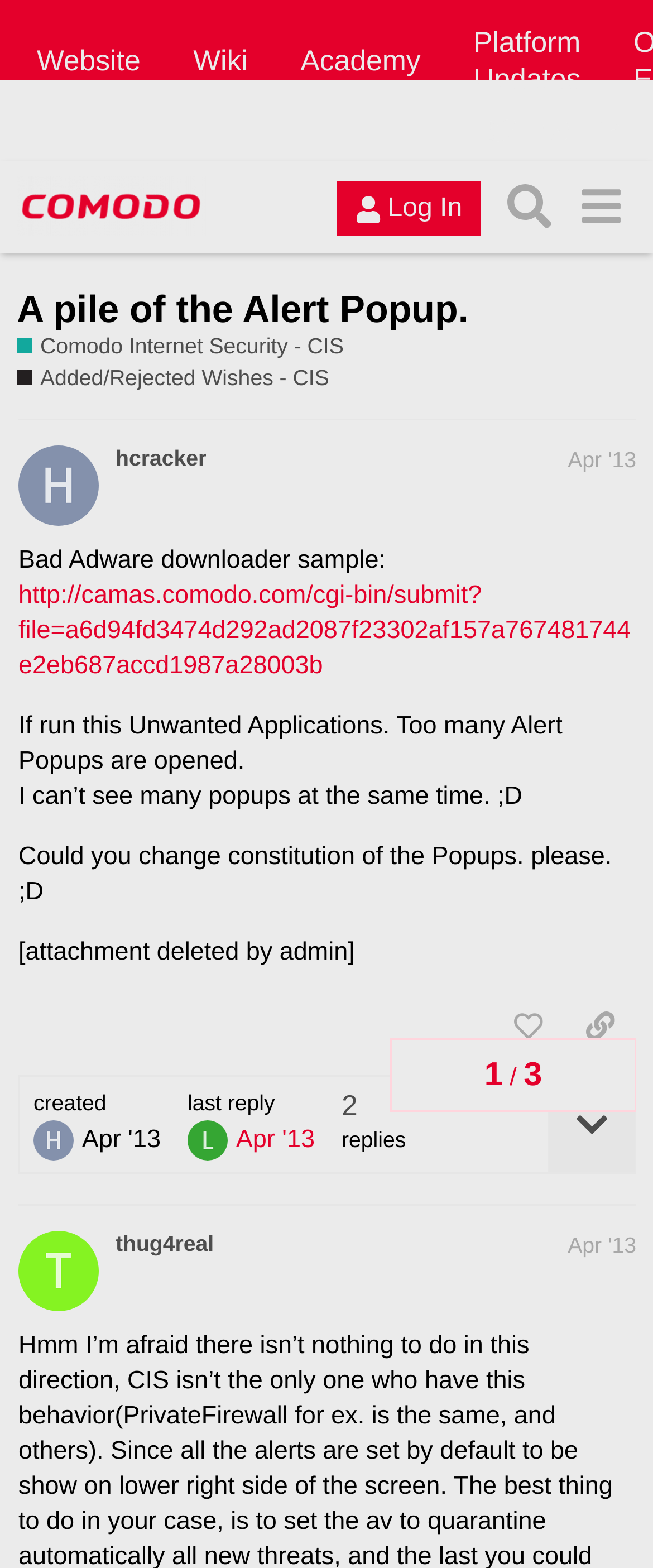What is the name of the user who started the topic?
Based on the image, give a one-word or short phrase answer.

hcracker